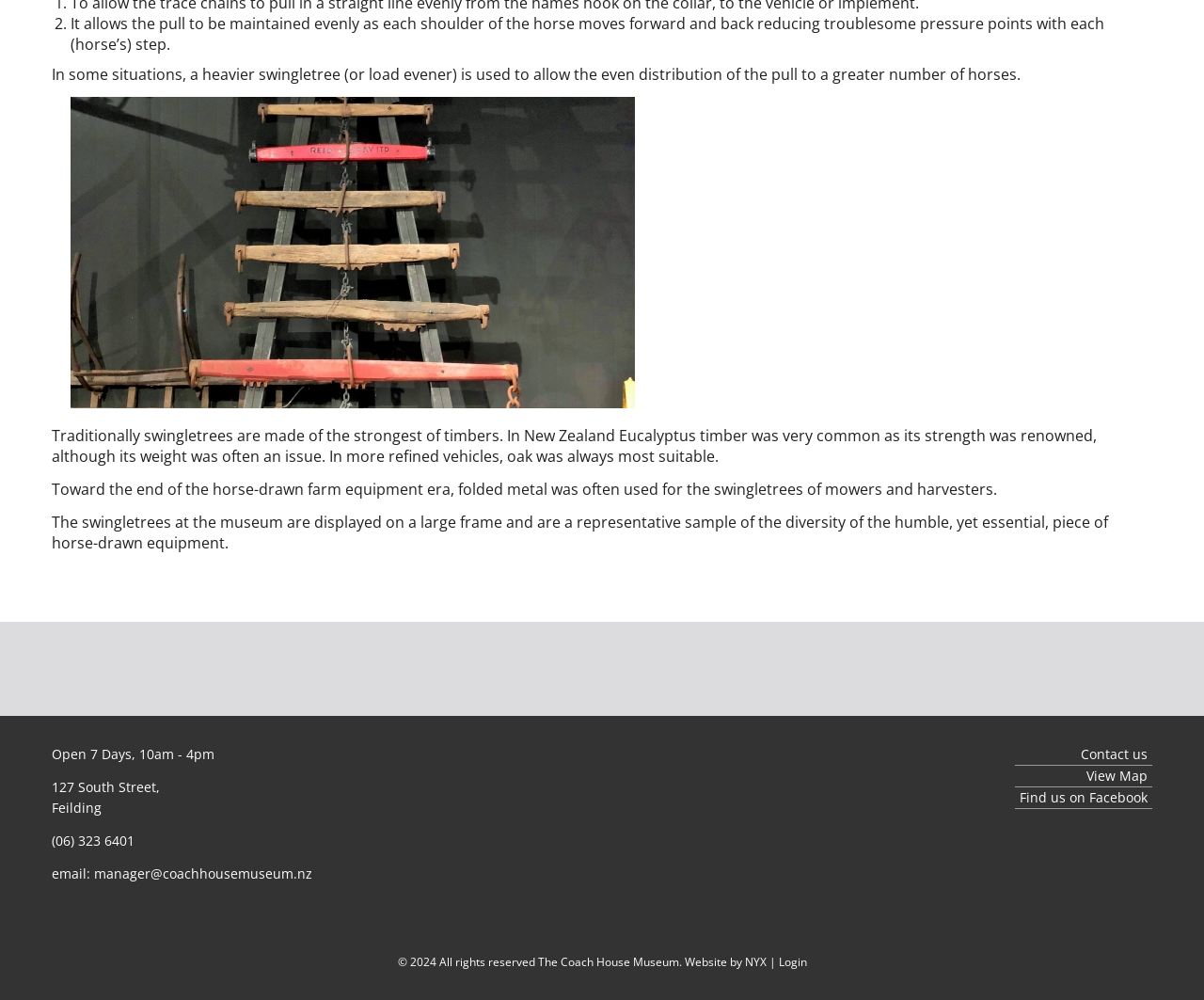What is the name of the website developer? Look at the image and give a one-word or short phrase answer.

NYX